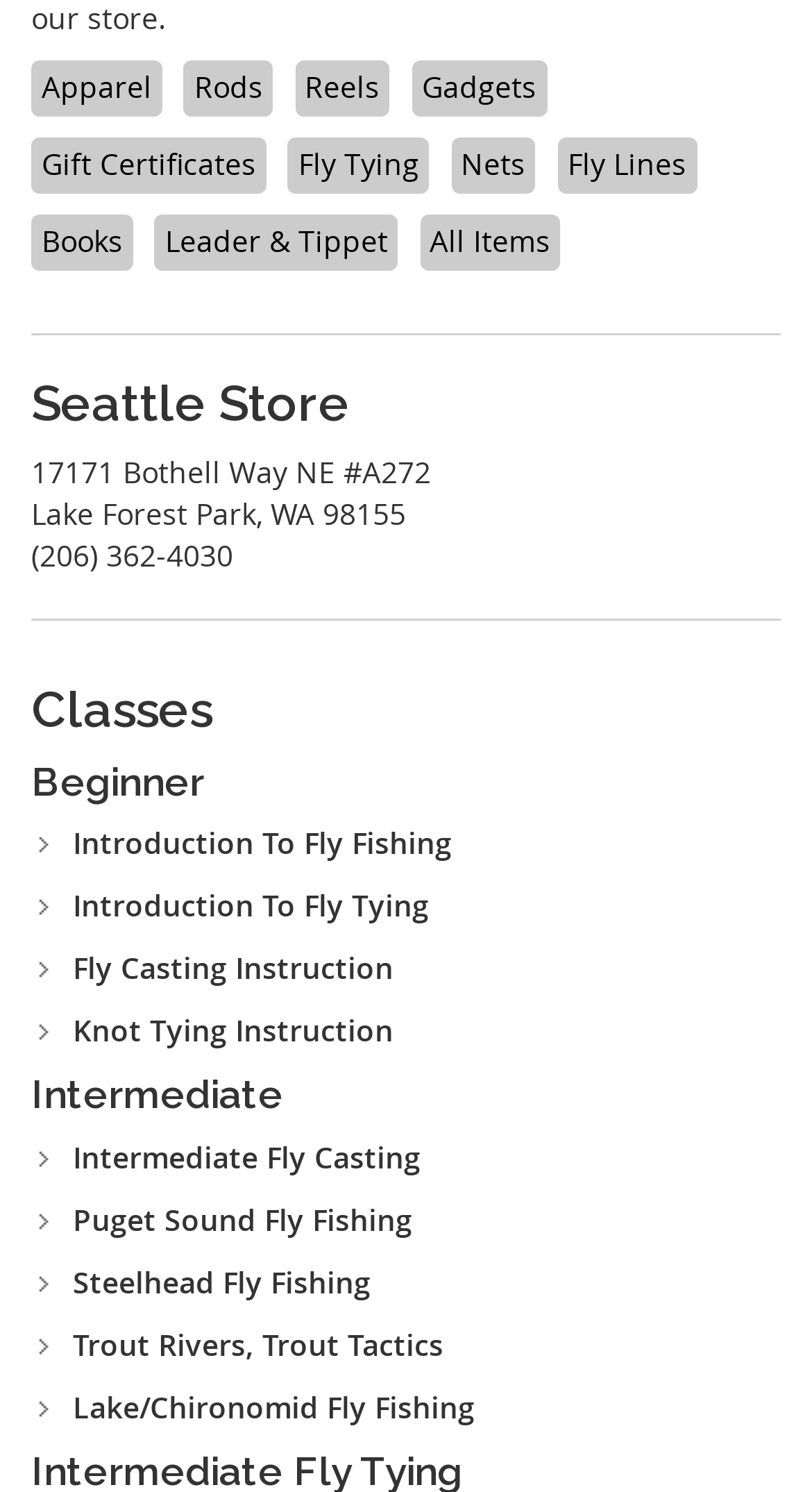What type of store is this?
Give a detailed response to the question by analyzing the screenshot.

This question can be answered by looking at the categories of products and services listed on the webpage, such as 'Apparel', 'Rods', 'Reels', 'Gadgets', and 'Fly Tying', which are all related to fishing. Additionally, the address and phone number of the store are provided, indicating that it is a physical store.